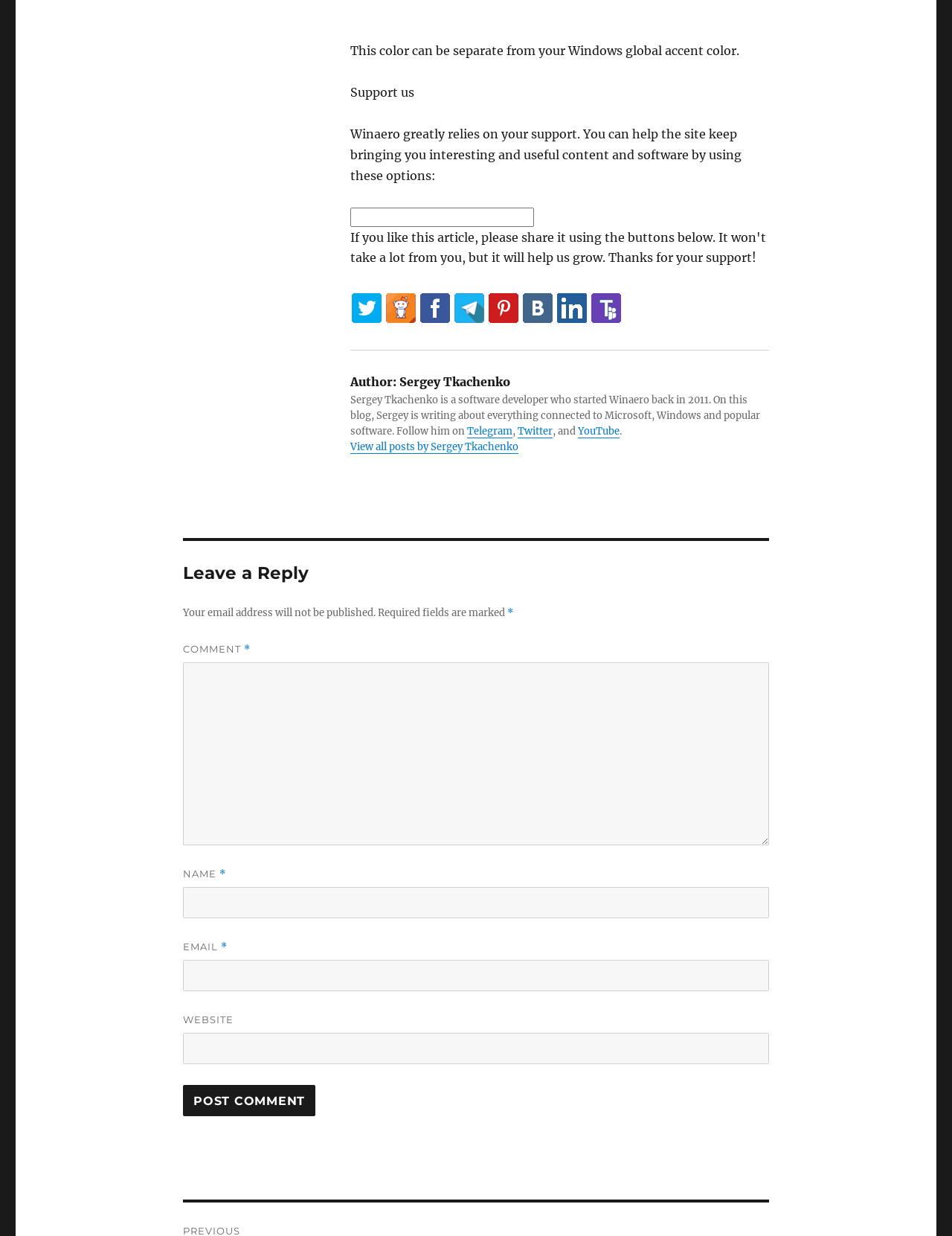Given the element description "parent_node: NAME * name="author"", identify the bounding box of the corresponding UI element.

[0.192, 0.718, 0.808, 0.743]